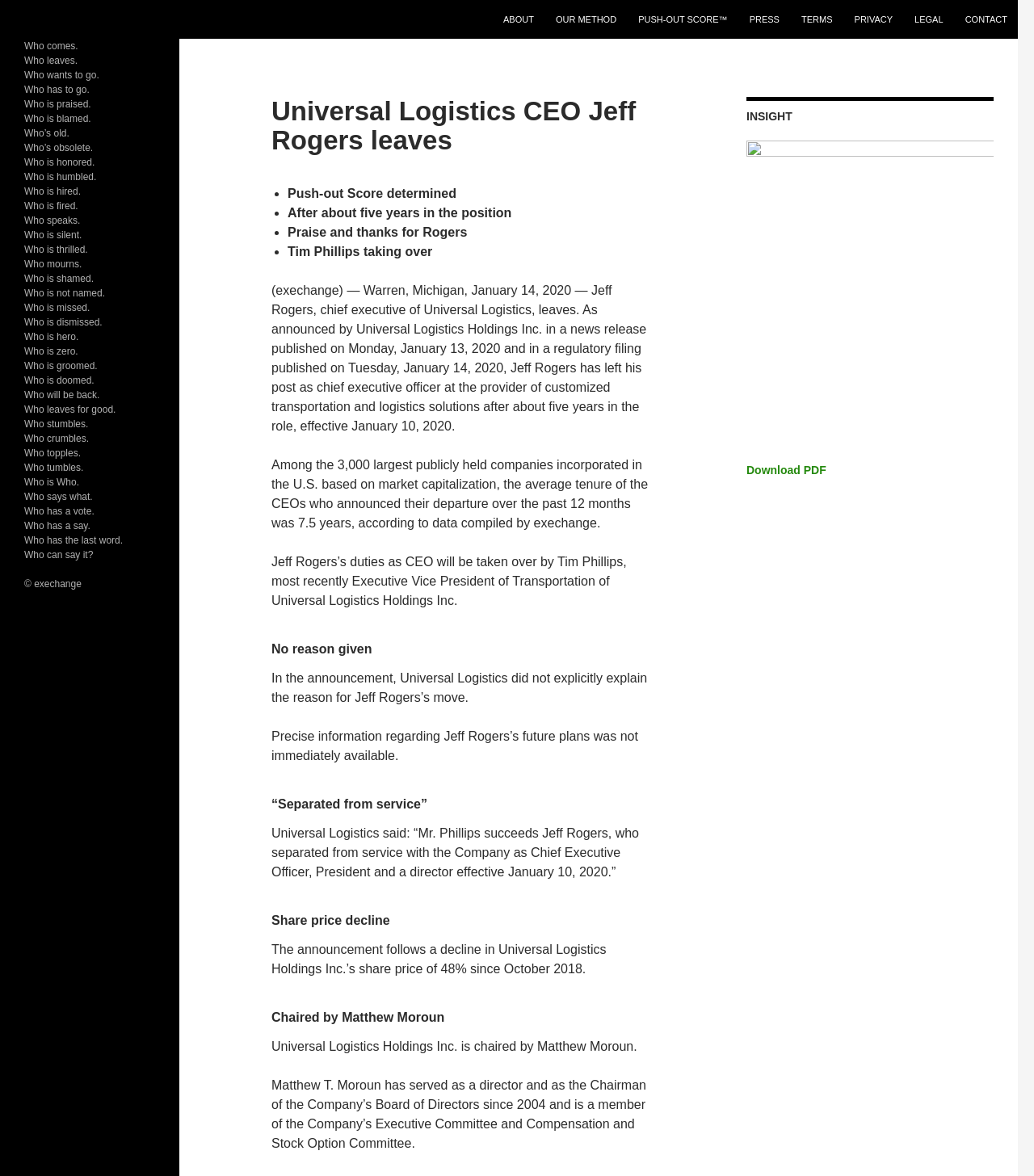Find the bounding box coordinates of the area that needs to be clicked in order to achieve the following instruction: "Click on DOWNLOAD PDF". The coordinates should be specified as four float numbers between 0 and 1, i.e., [left, top, right, bottom].

[0.722, 0.394, 0.799, 0.405]